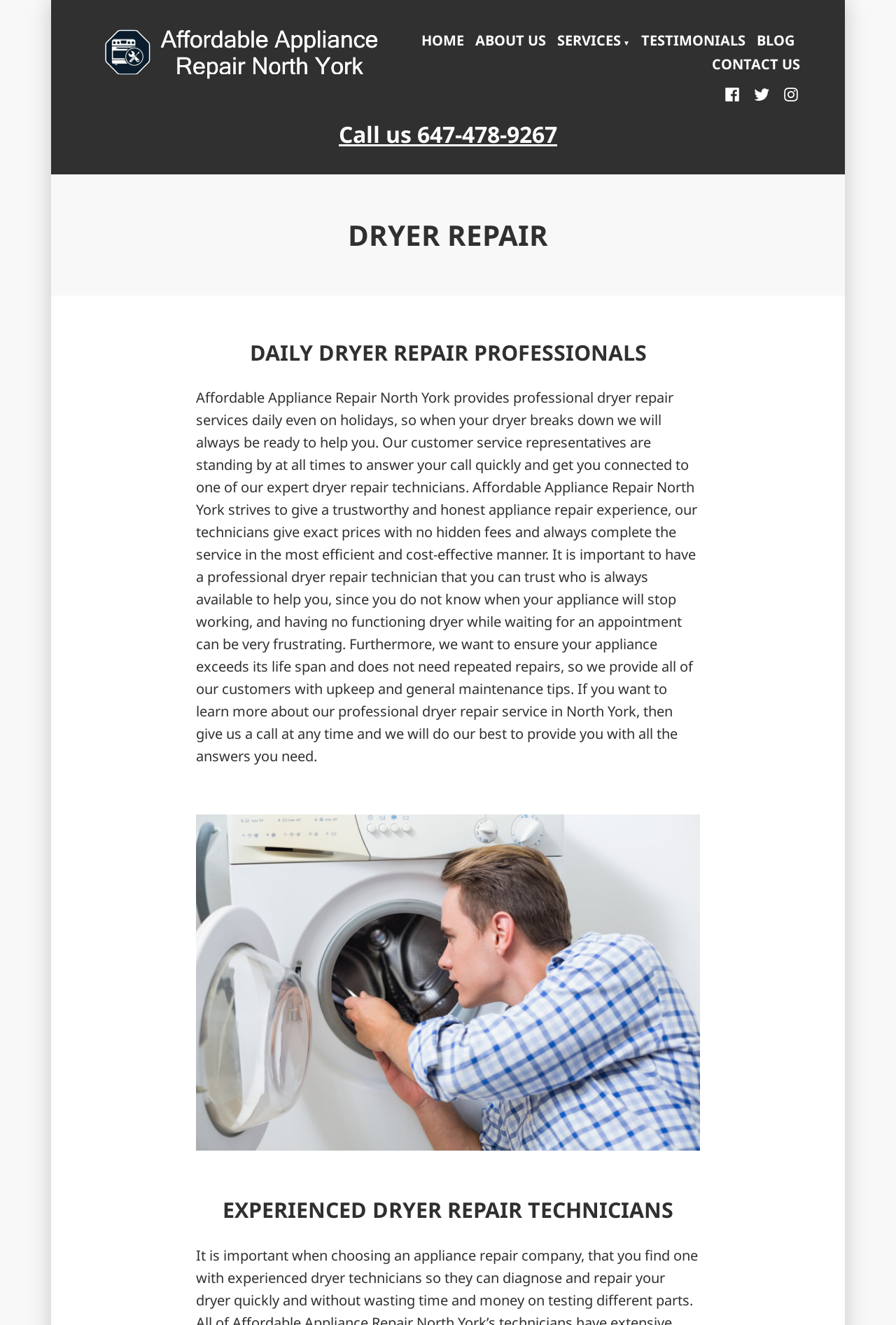Using details from the image, please answer the following question comprehensively:
What is the phone number to call for dryer repair?

I found the phone number by looking at the link element with the text 'Call us 647-478-9267' which is located at the top of the page.